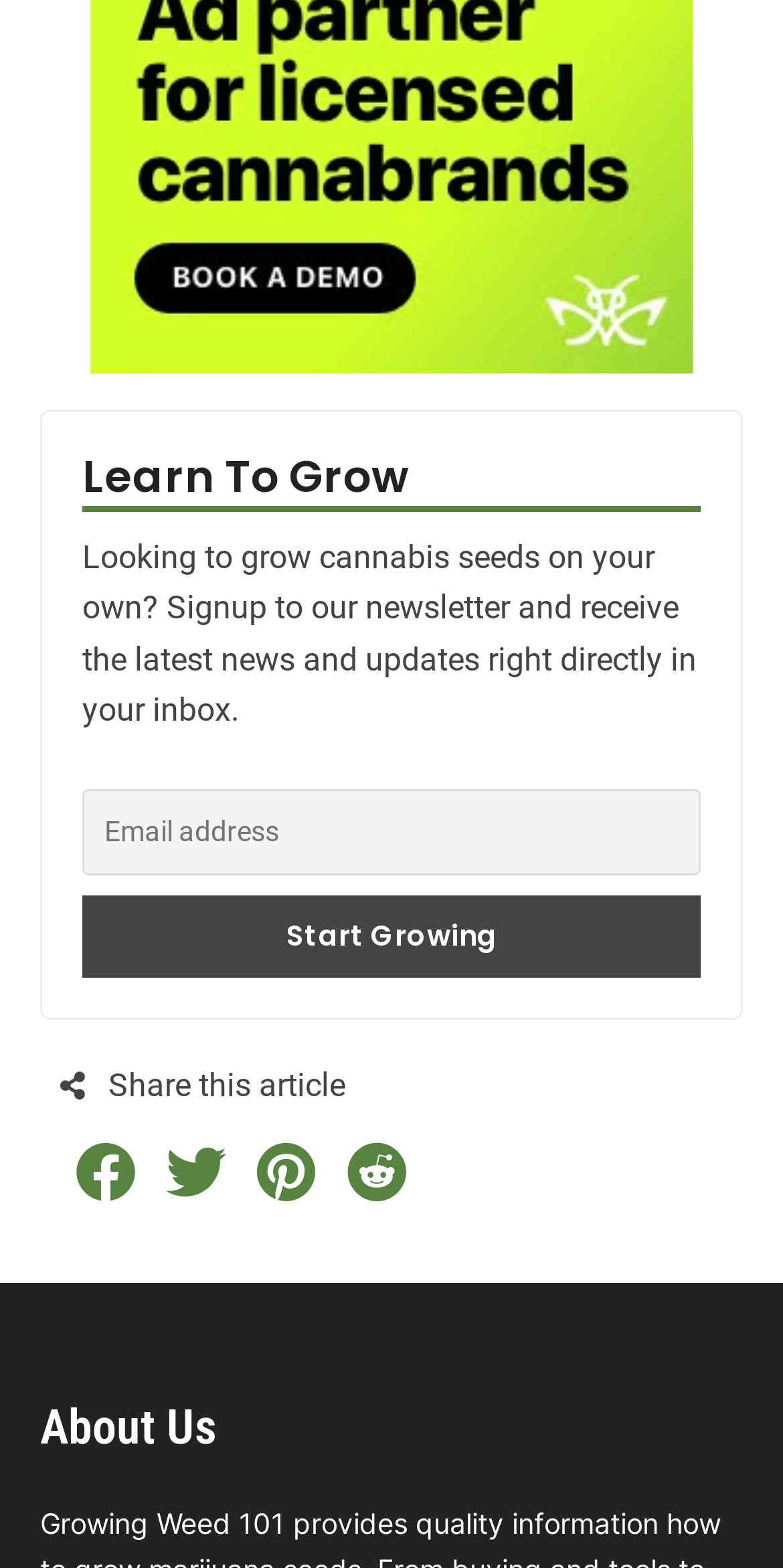From the webpage screenshot, predict the bounding box coordinates (top-left x, top-left y, bottom-right x, bottom-right y) for the UI element described here: aria-label="facebook share"

None